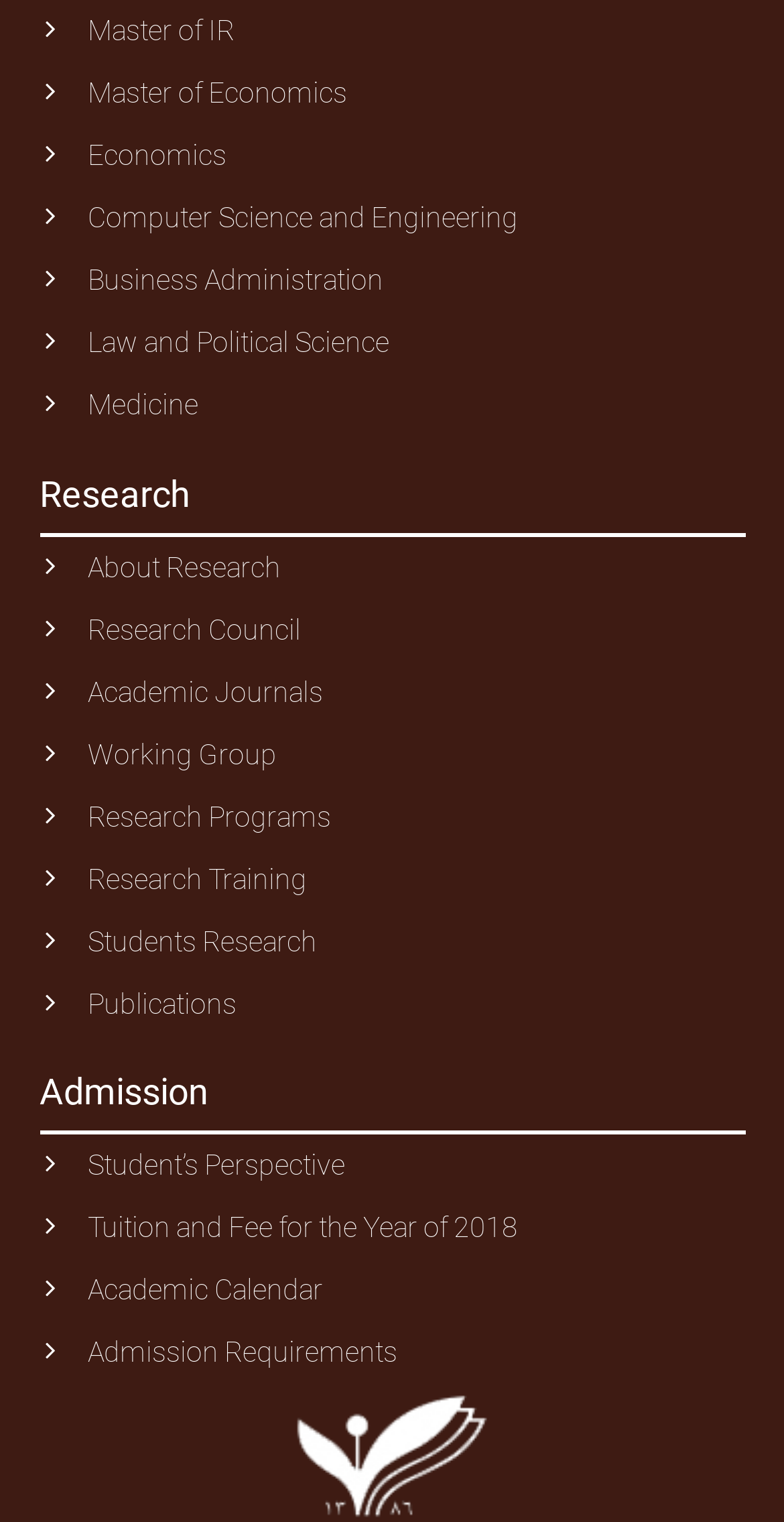Please locate the bounding box coordinates of the element's region that needs to be clicked to follow the instruction: "browse Academic Journals". The bounding box coordinates should be provided as four float numbers between 0 and 1, i.e., [left, top, right, bottom].

[0.112, 0.434, 0.95, 0.475]